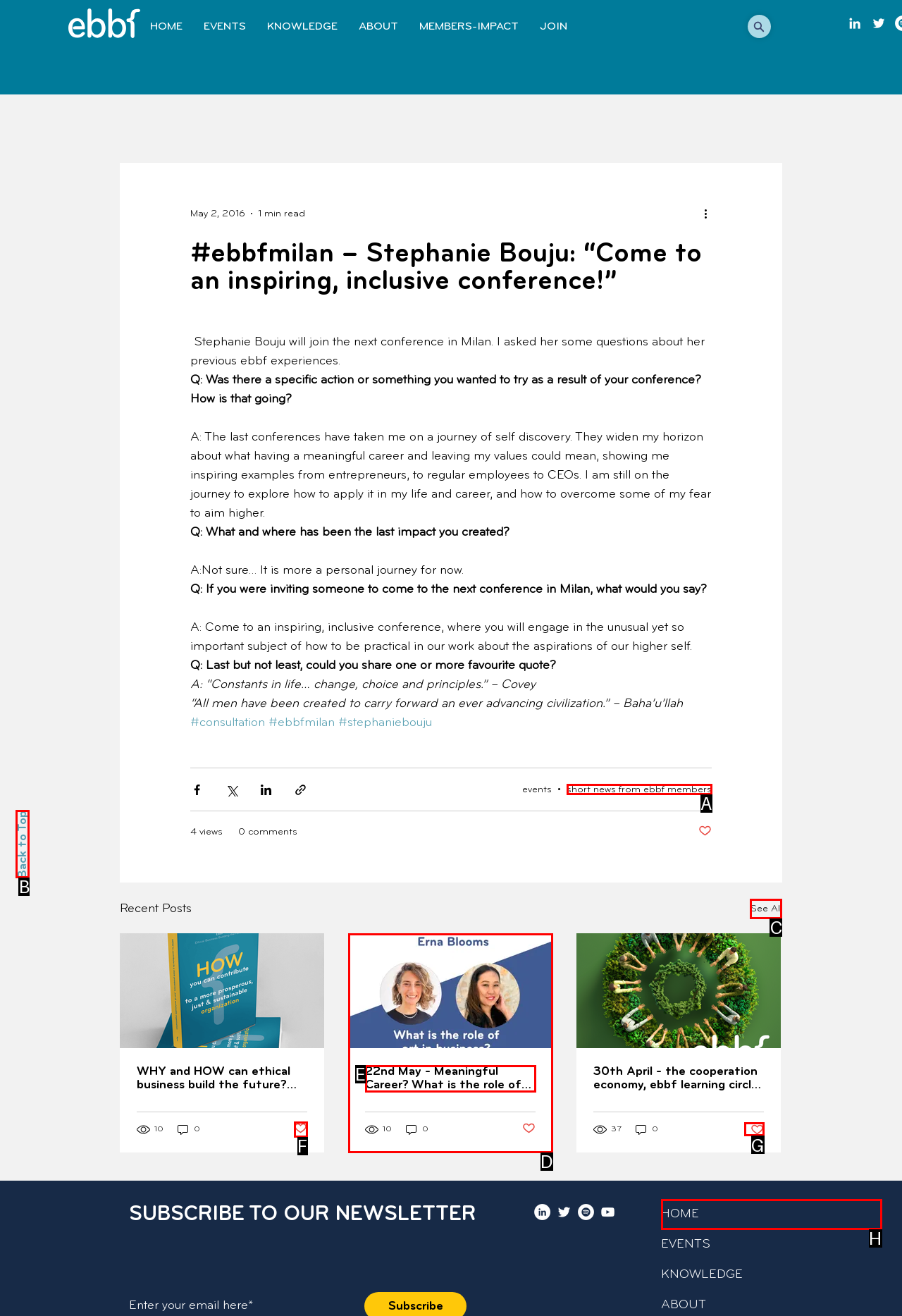Identify which HTML element should be clicked to fulfill this instruction: Click the 'See All' link Reply with the correct option's letter.

C